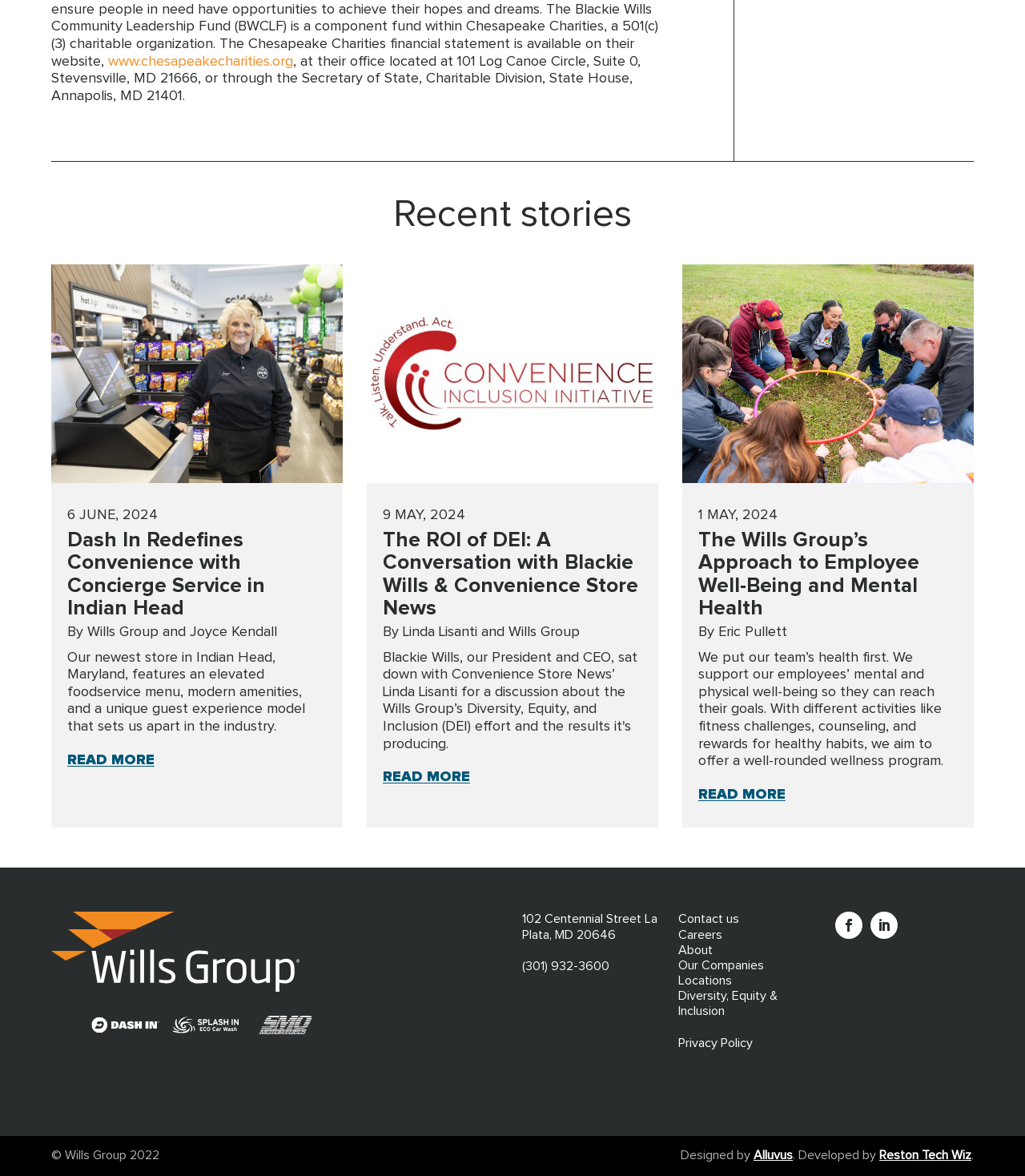Can you identify the bounding box coordinates of the clickable region needed to carry out this instruction: 'Click the 'Dash In Redefines Convenience with Concierge Service in Indian Head' article'? The coordinates should be four float numbers within the range of 0 to 1, stated as [left, top, right, bottom].

[0.05, 0.225, 0.334, 0.411]